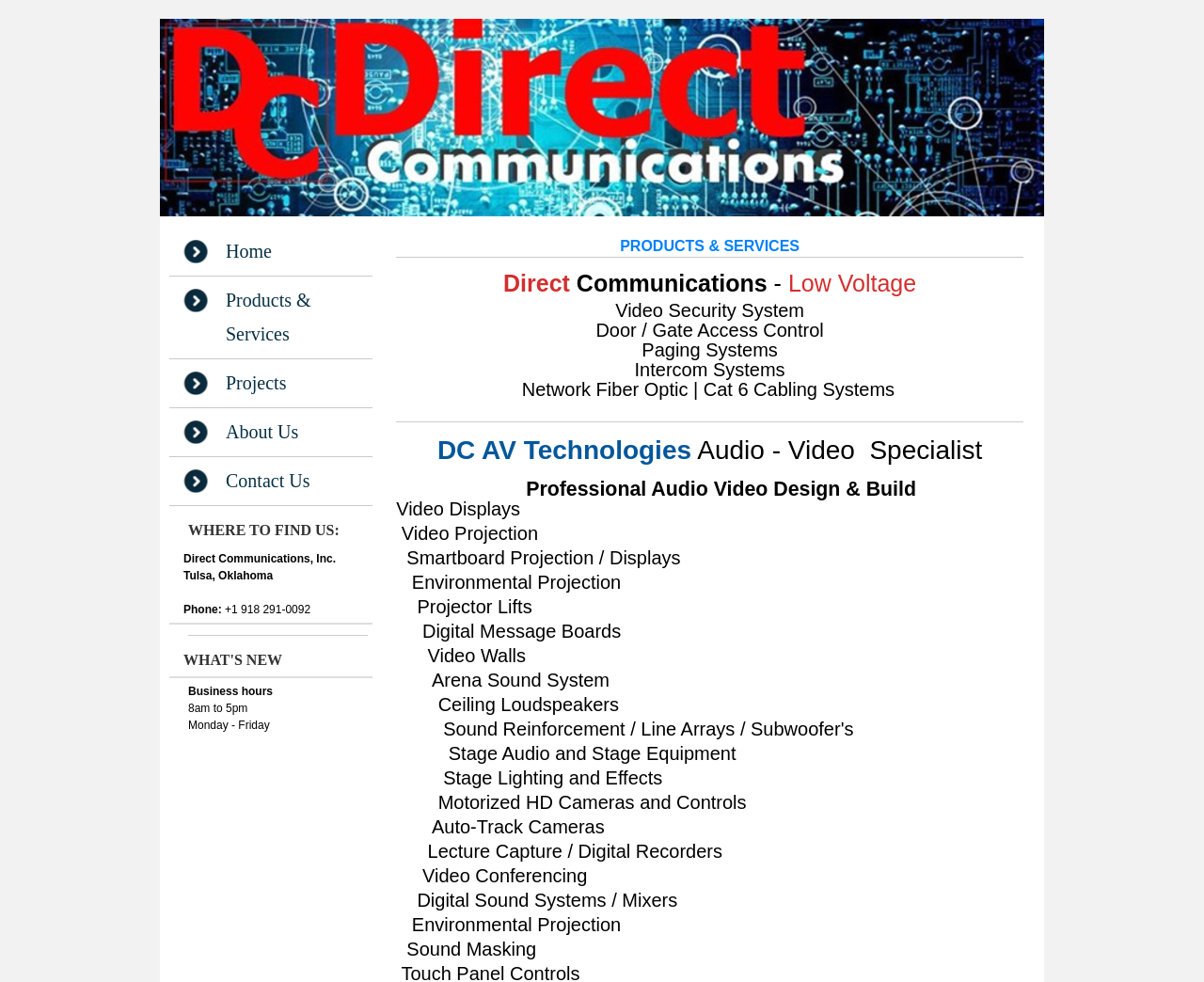What is the location of the company?
Examine the image and give a concise answer in one word or a short phrase.

Tulsa, Oklahoma